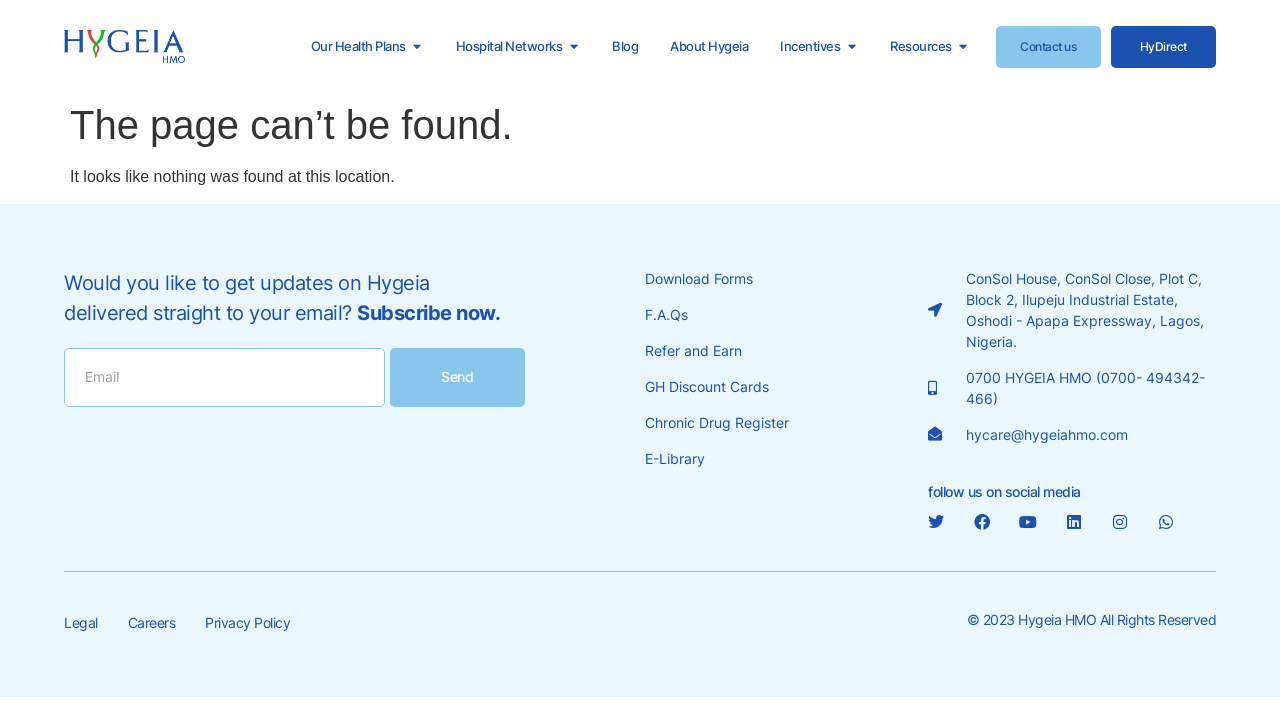Locate the bounding box coordinates of the clickable area to execute the instruction: "Click the 'Menu Toggle'". Provide the coordinates as four float numbers between 0 and 1, represented as [left, top, right, bottom].

[0.185, 0.04, 0.77, 0.089]